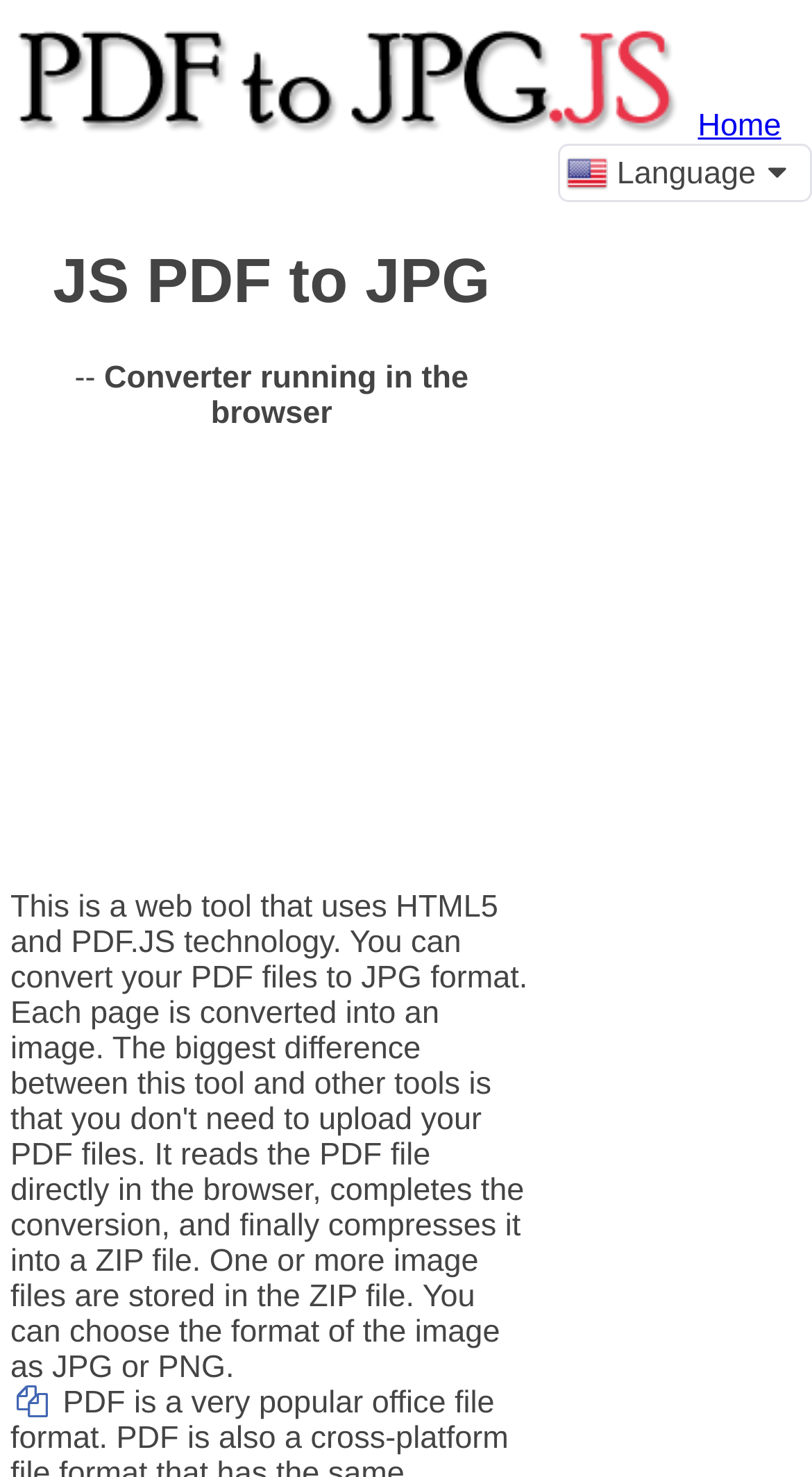Describe all the significant parts and information present on the webpage.

The webpage is an online PDF conversion tool that allows users to convert PDF files to JPG images directly in their browser. At the top-left corner, there is a link to a PDF to JPG converter, accompanied by an image with the same description. To the right of this link, there is a "Home" link. 

Below the top navigation links, there is a heading that reads "JS PDF to JPG". Underneath this heading, there is a static text that says "Converter running in the browser", preceded by a separator "--". 

On the right side of the page, there is an image and a static text that says "Language". 

The main content of the page is an iframe that takes up a significant portion of the page, which is an advertisement.